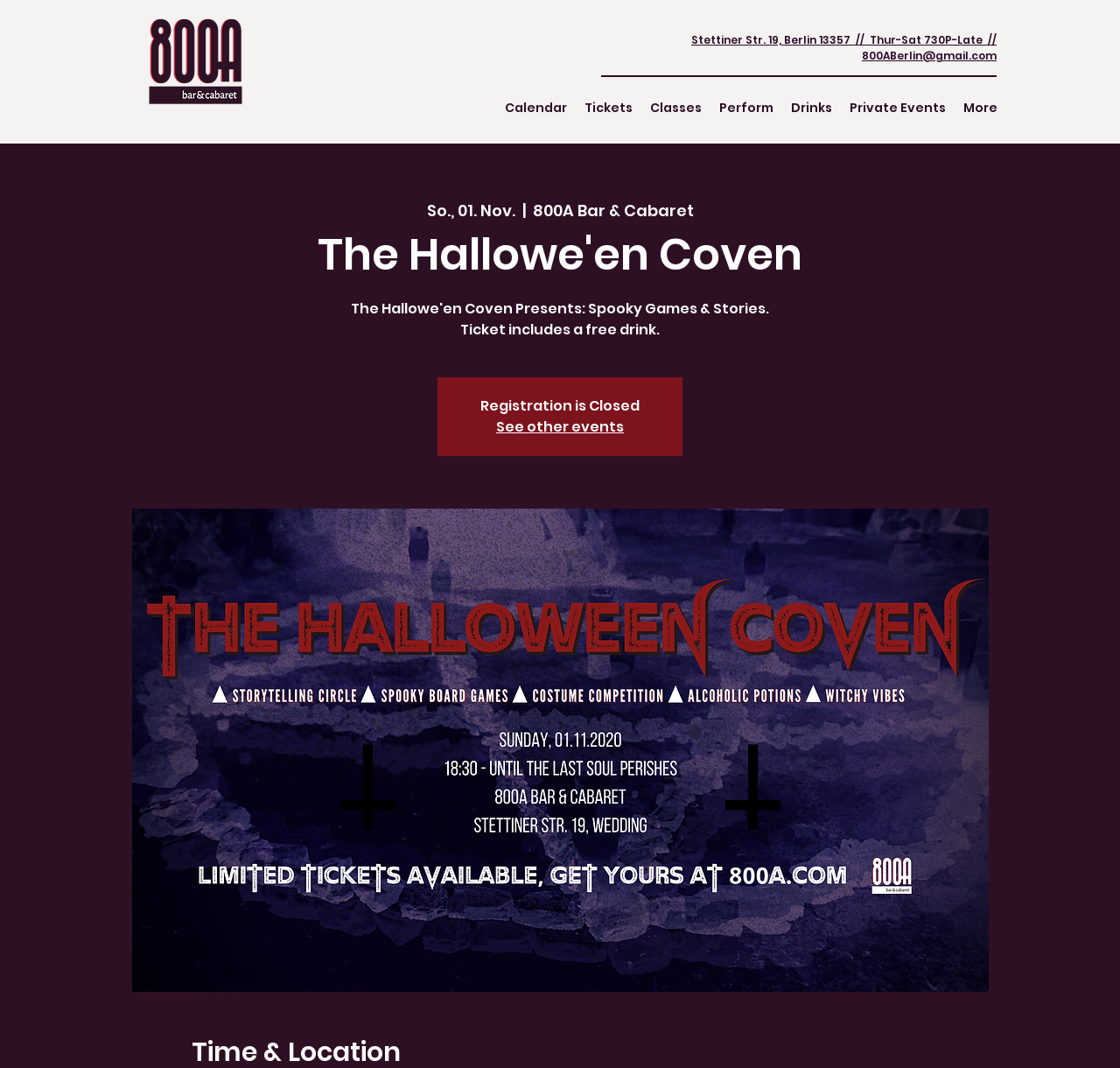What is the main title displayed on this webpage?

The Hallowe'en Coven